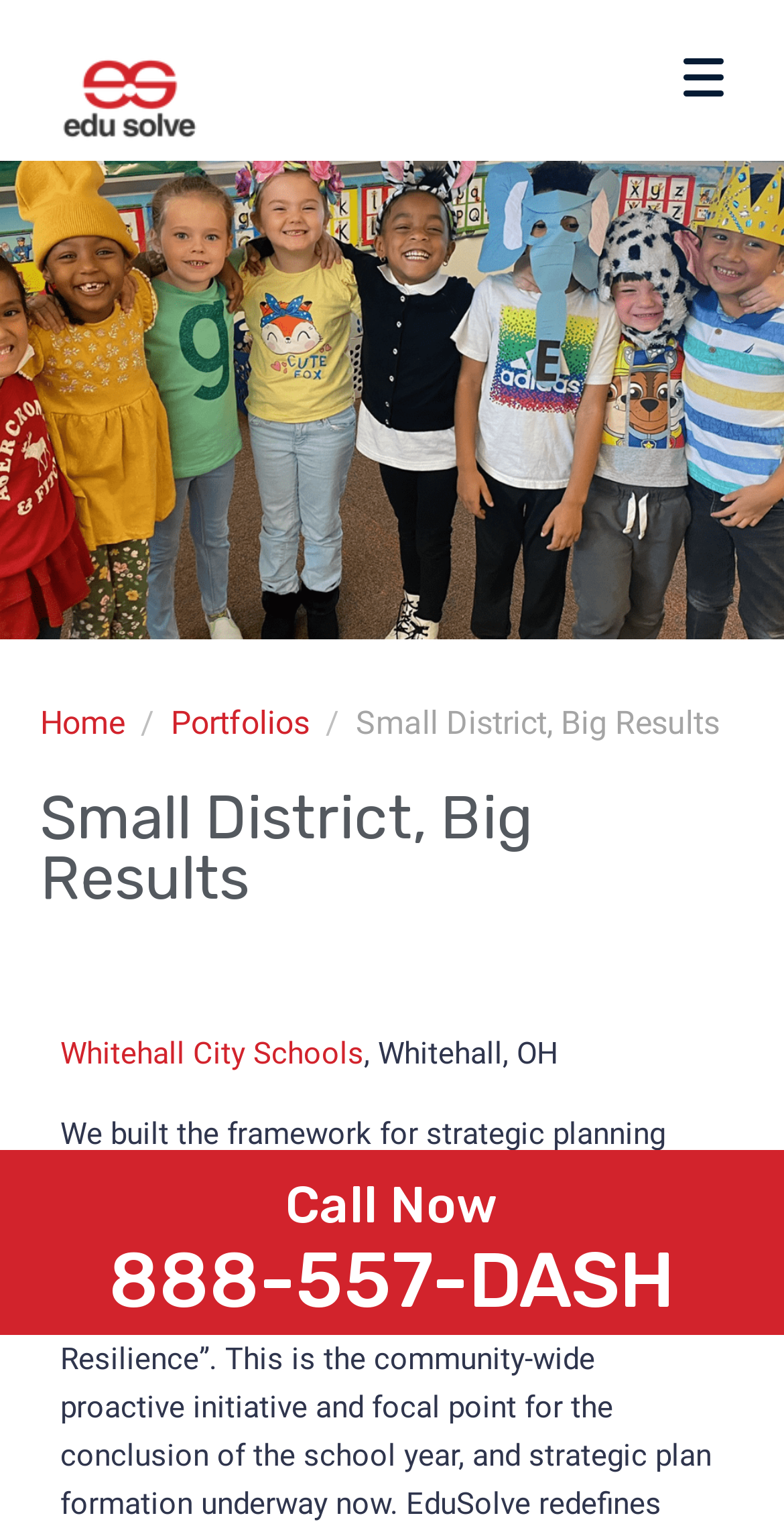Please provide a comprehensive response to the question based on the details in the image: What is the name of the school district?

The name of the school district can be found in the link 'Whitehall City Schools' with bounding box coordinates [0.077, 0.674, 0.464, 0.698] and the subsequent static text ', Whitehall, OH' with bounding box coordinates [0.464, 0.674, 0.713, 0.698].